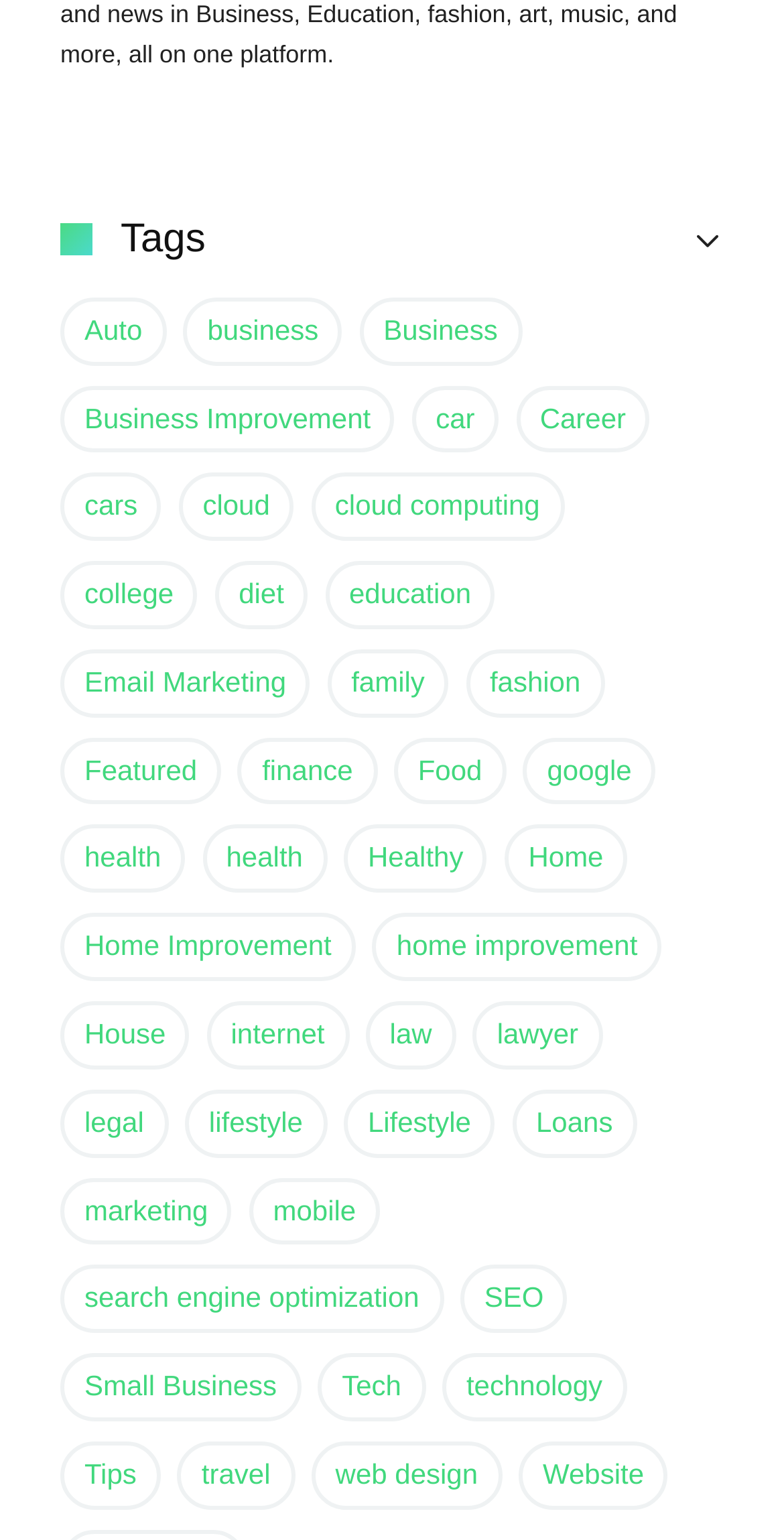Identify the bounding box coordinates for the UI element described by the following text: "search engine optimization". Provide the coordinates as four float numbers between 0 and 1, in the format [left, top, right, bottom].

[0.077, 0.822, 0.566, 0.866]